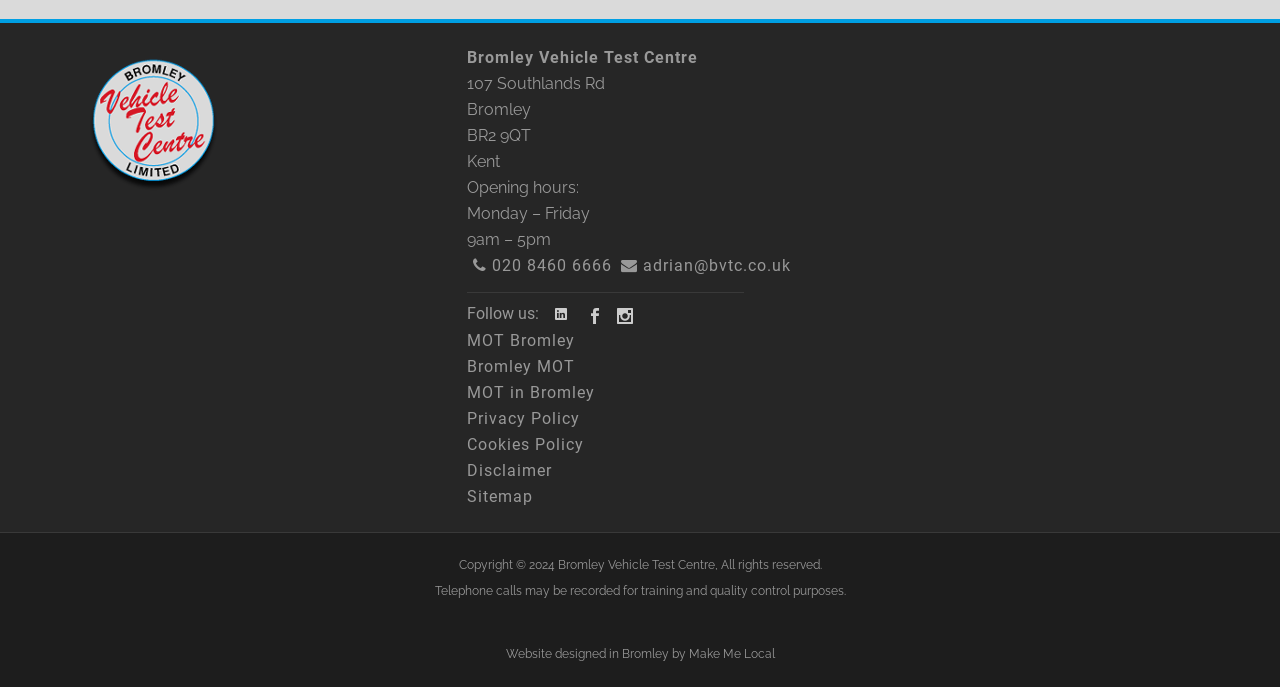What is the copyright information at the bottom of the webpage?
Give a one-word or short-phrase answer derived from the screenshot.

Copyright © 2024 Bromley Vehicle Test Centre, All rights reserved.